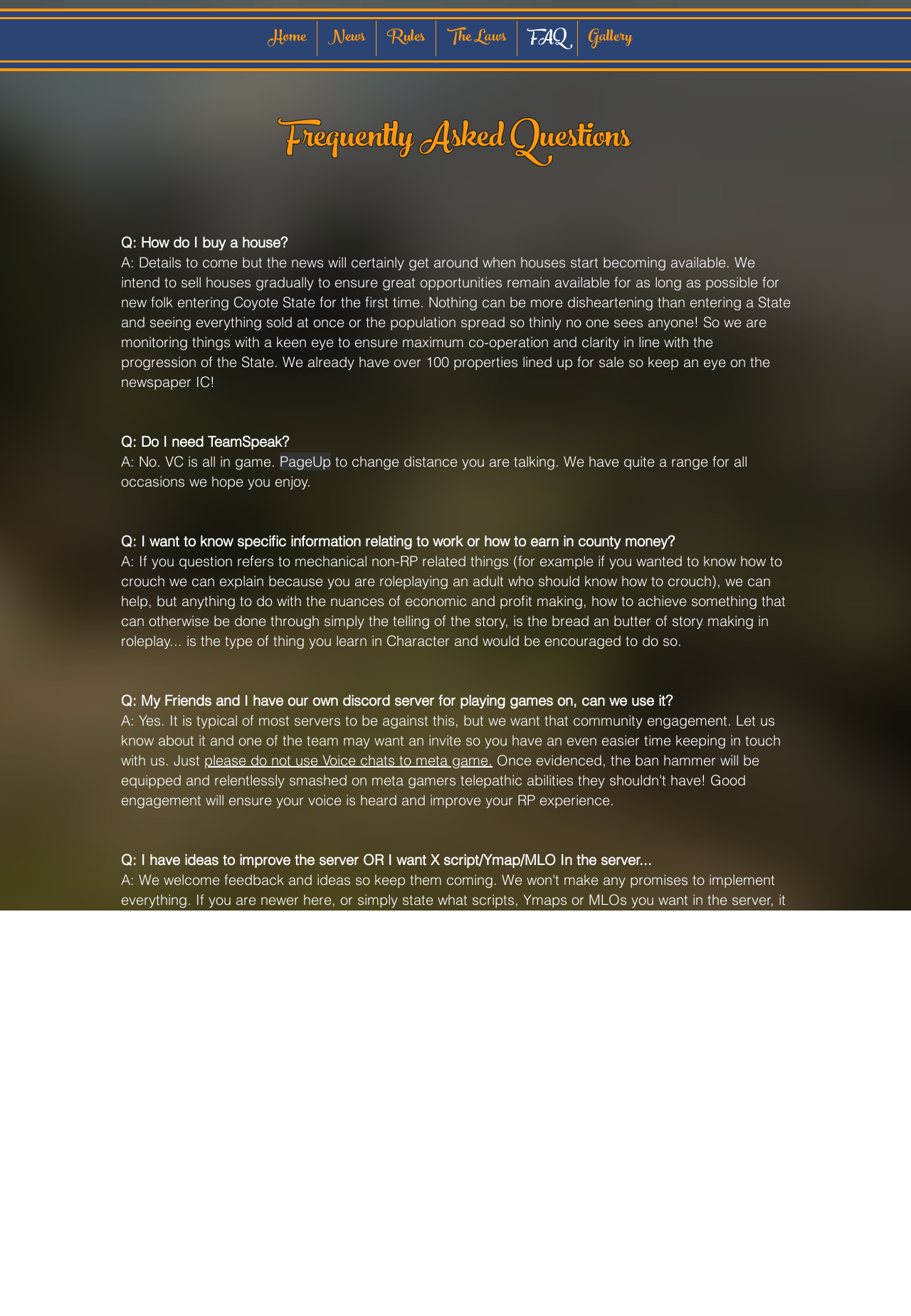Generate an in-depth caption that captures all aspects of the webpage.

The webpage is a FAQ page for Coyote Creek, a role-playing game community. At the top, there is a navigation menu with links to different sections of the website, including Home, News, Rules, The Laws, FAQ, and Gallery. Below the navigation menu, there is a heading that reads "Frequently Asked Questions".

The FAQ section is divided into several questions and answers. The questions are listed in a vertical column, with the answers provided below each question. There are a total of 8 questions and answers on this page.

The first question asks about buying a house, and the answer explains that the community will sell houses gradually to ensure opportunities remain available for new players. The second question asks about the need for TeamSpeak, and the answer is no, as voice chat is handled in-game.

The third question asks about changing the distance of voice chat, and the answer explains that this can be done using the PageUp key. The fourth question asks about earning in-game money, and the answer explains that this is a role-playing aspect that players should learn through character development.

The fifth question asks about using a personal Discord server for playing games, and the answer is yes, as long as the community is notified and does not use voice chats for meta-gaming. The sixth question asks about submitting ideas for improving the server, and the answer is that players can share their ideas.

The seventh question asks about becoming a law enforcement officer or doctor, but the answer is not provided on this page. The eighth and final question asks about reapplying for a whitelist after a failed application, and the answer is that players can reapply immediately, but may be given a timeframe to wait before being reconsidered.

Overall, the webpage provides a list of frequently asked questions and answers related to the Coyote Creek role-playing game community.